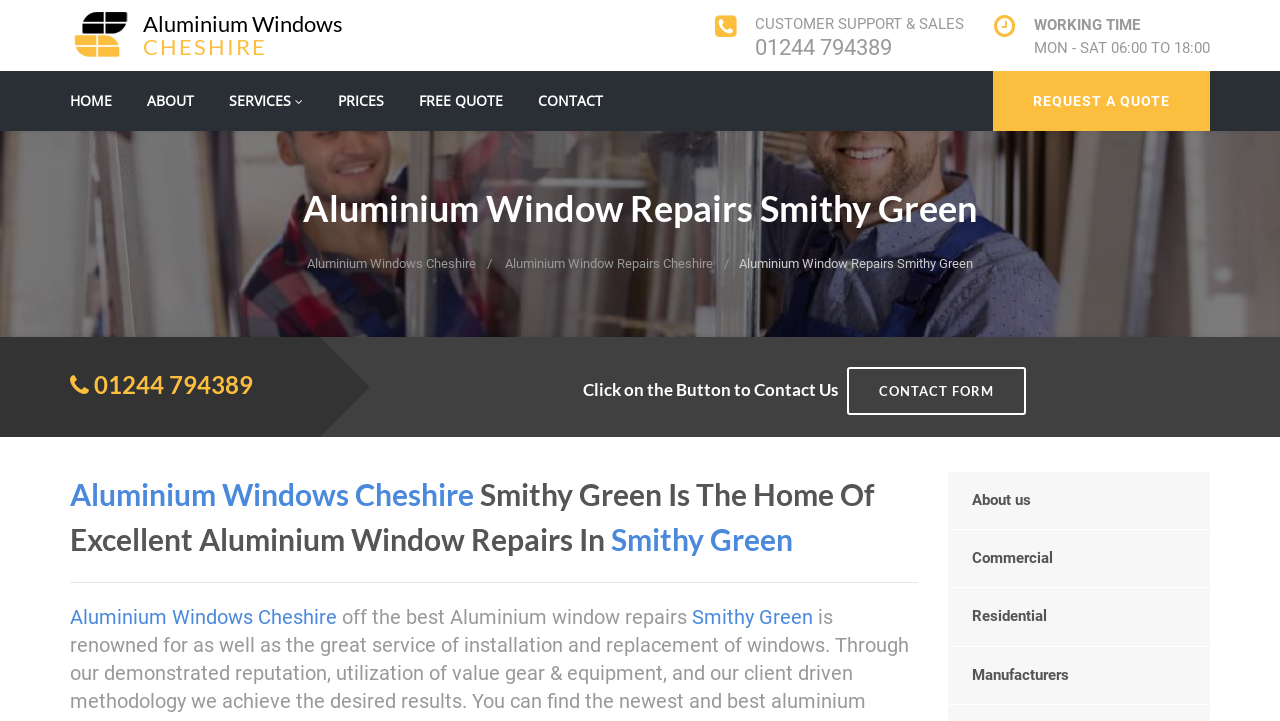Generate a comprehensive caption for the webpage you are viewing.

The webpage is about Aluminium Window Repairs Smithy Green, a local window business in Smithy Green. At the top left corner, there is a logo of Aluminium Windows CHESHIRE, accompanied by a link to the logo. 

To the right of the logo, there are two tables, one containing customer support and sales information, including a phone number, and the other displaying working hours from Monday to Saturday. 

Below the logo, there is a navigation menu with links to different sections of the website, including HOME, ABOUT, SERVICES, PRICES, FREE QUOTE, and CONTACT. 

The main content of the webpage starts with a heading that reads "Aluminium Window Repairs Smithy Green". Below this heading, there are links to Aluminium Windows Cheshire and Aluminium Window Repairs Cheshire, as well as a static text with the same title. 

On the left side, there is a section with a phone number and a call-to-action to contact the business. Next to it, there is a section with a heading that invites users to click on a button to contact the business using a contact form. 

The main content continues with a heading that describes the business as the home of excellent aluminium window repairs in Smithy Green. Below this heading, there is a horizontal separator, followed by a static text that mentions the business offers some of the best aluminium window repairs. 

At the bottom of the page, there are links to different sections, including About us, Commercial, Residential, and Manufacturers.